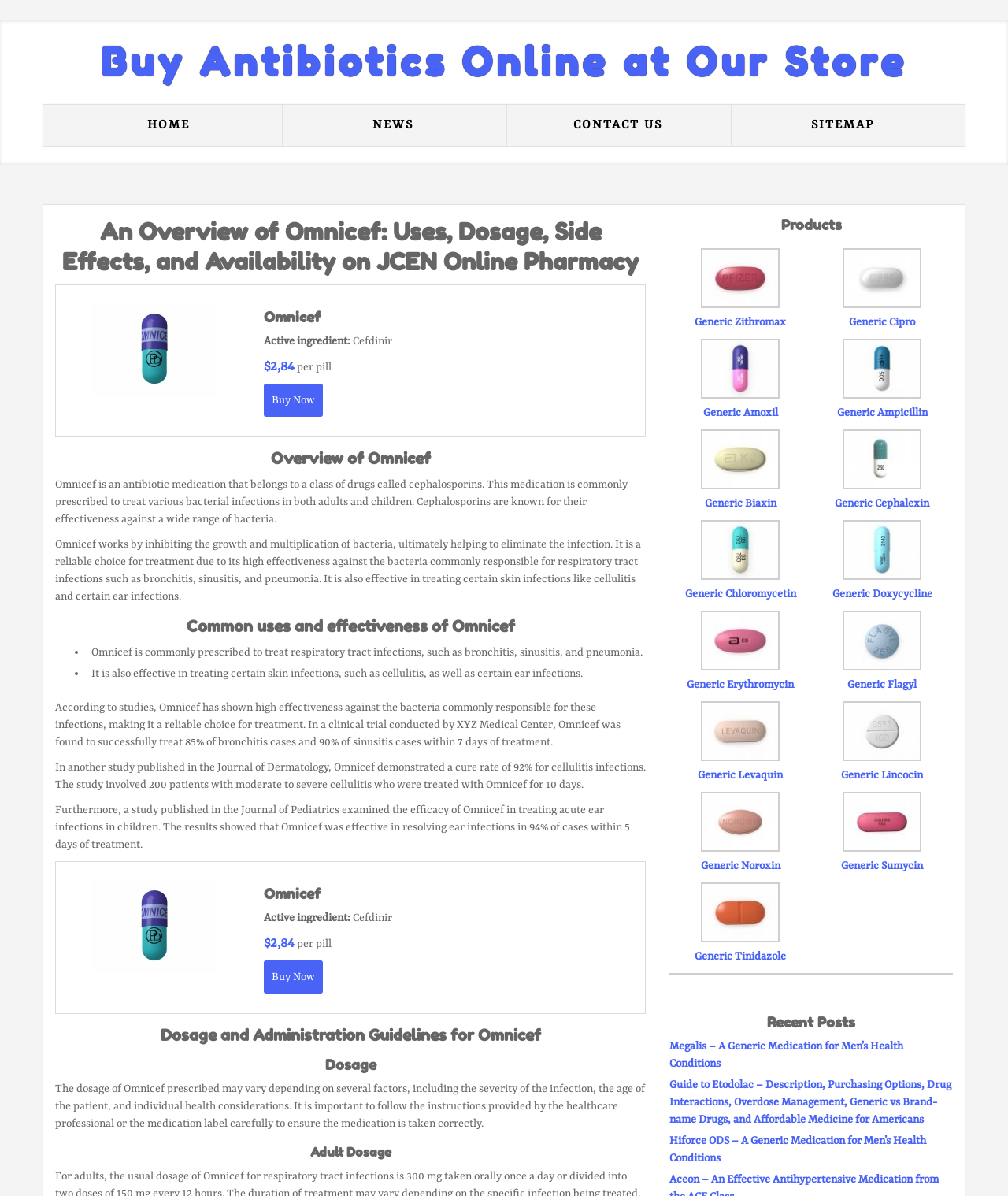Please provide the bounding box coordinates for the element that needs to be clicked to perform the instruction: "Click the 'Generic Cephalexin' link". The coordinates must consist of four float numbers between 0 and 1, formatted as [left, top, right, bottom].

[0.828, 0.416, 0.922, 0.426]